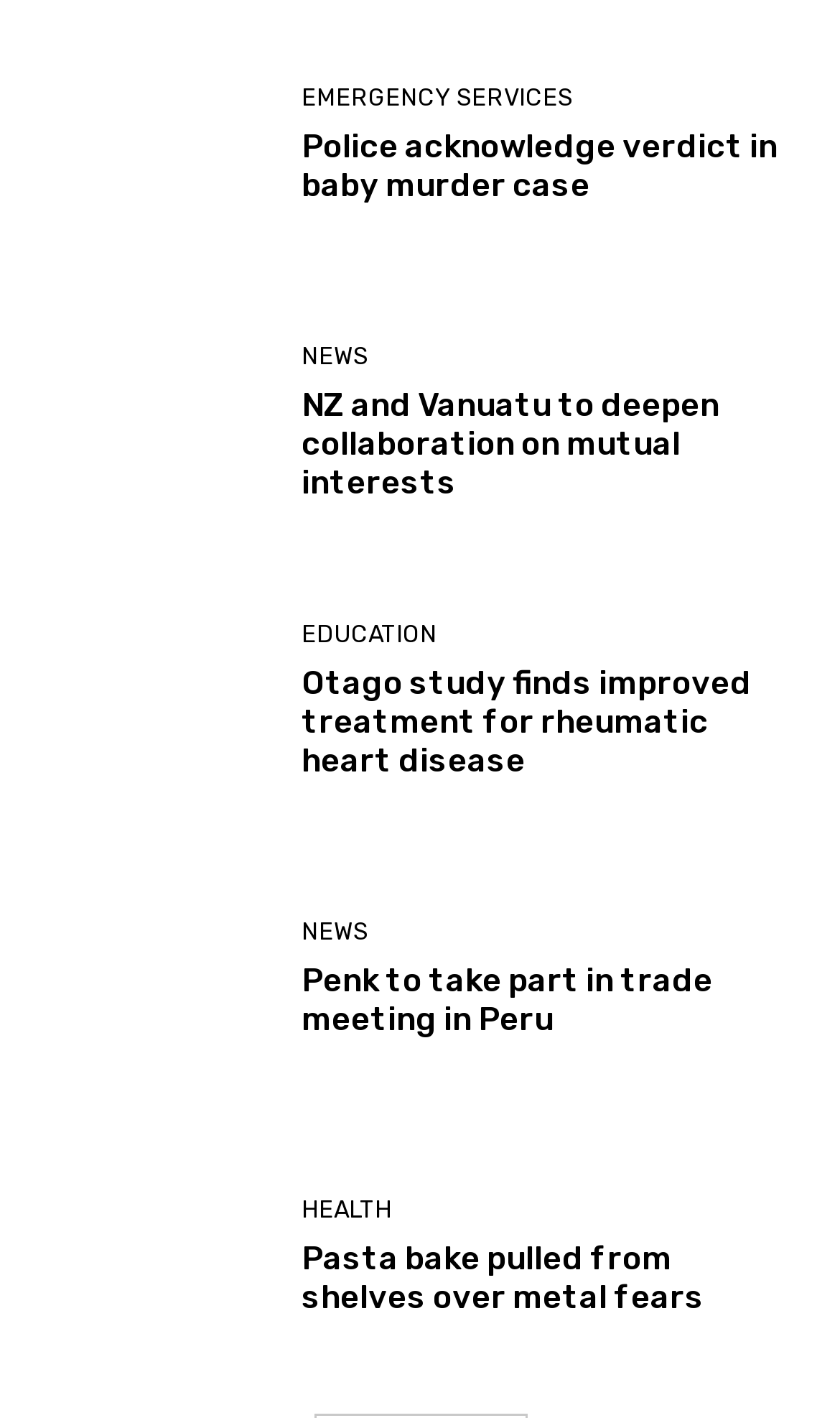Kindly provide the bounding box coordinates of the section you need to click on to fulfill the given instruction: "Learn about Otago study on improved treatment for rheumatic heart disease".

[0.359, 0.469, 0.949, 0.551]